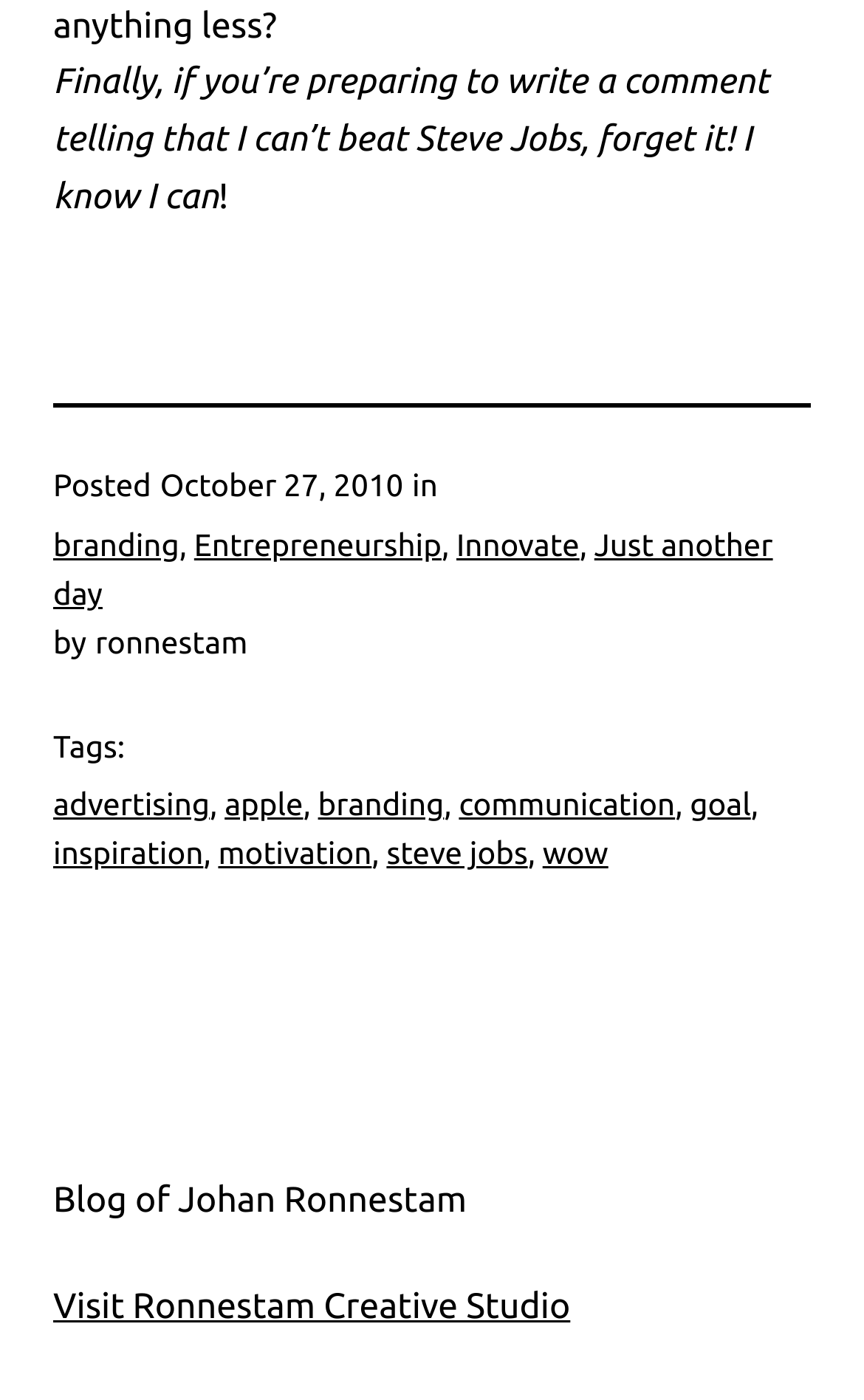Provide a short, one-word or phrase answer to the question below:
Who is the author of the article?

ronnestam